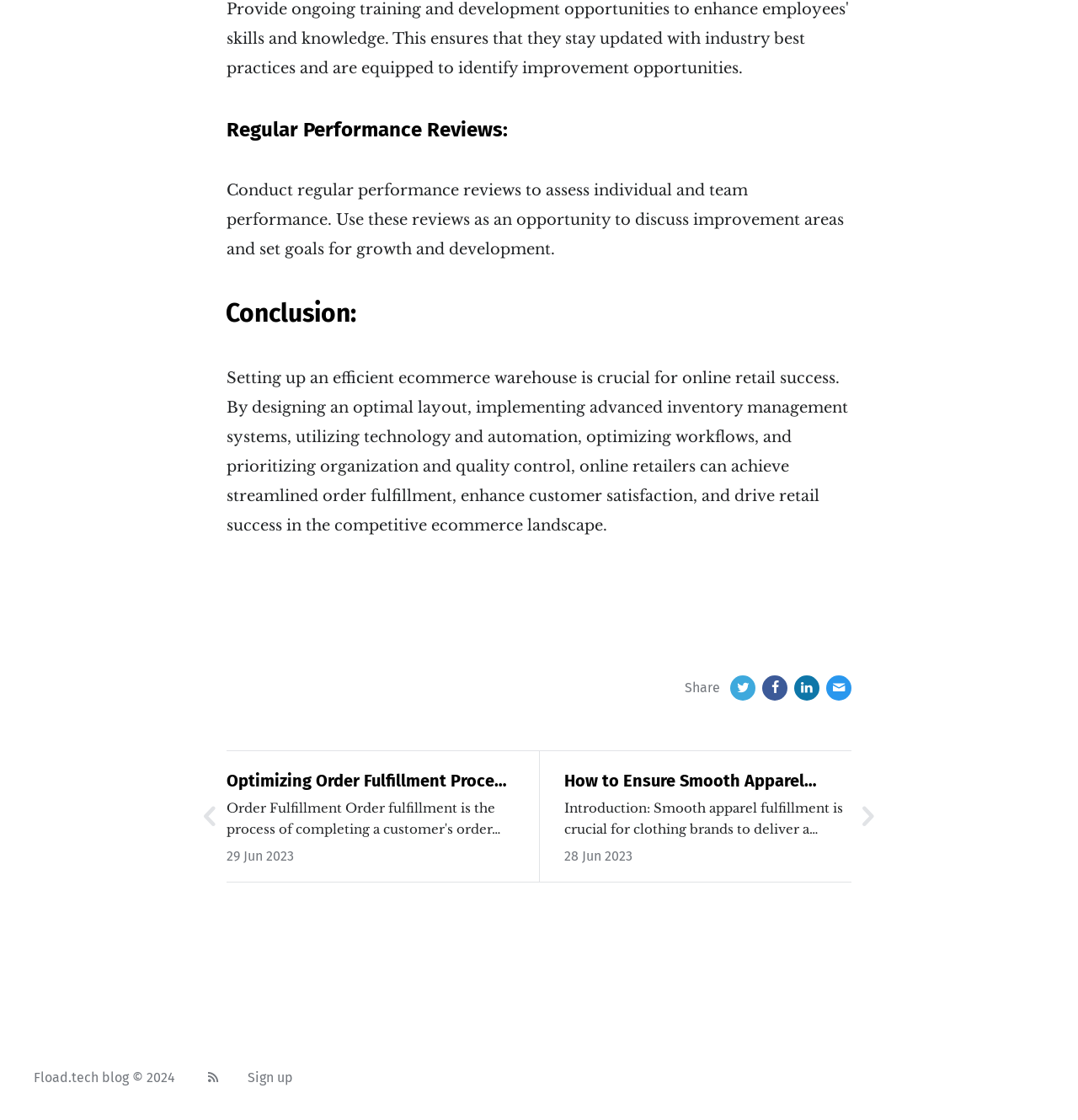Show the bounding box coordinates of the element that should be clicked to complete the task: "Click on the 'Facebook' link to share the post".

[0.707, 0.603, 0.731, 0.625]